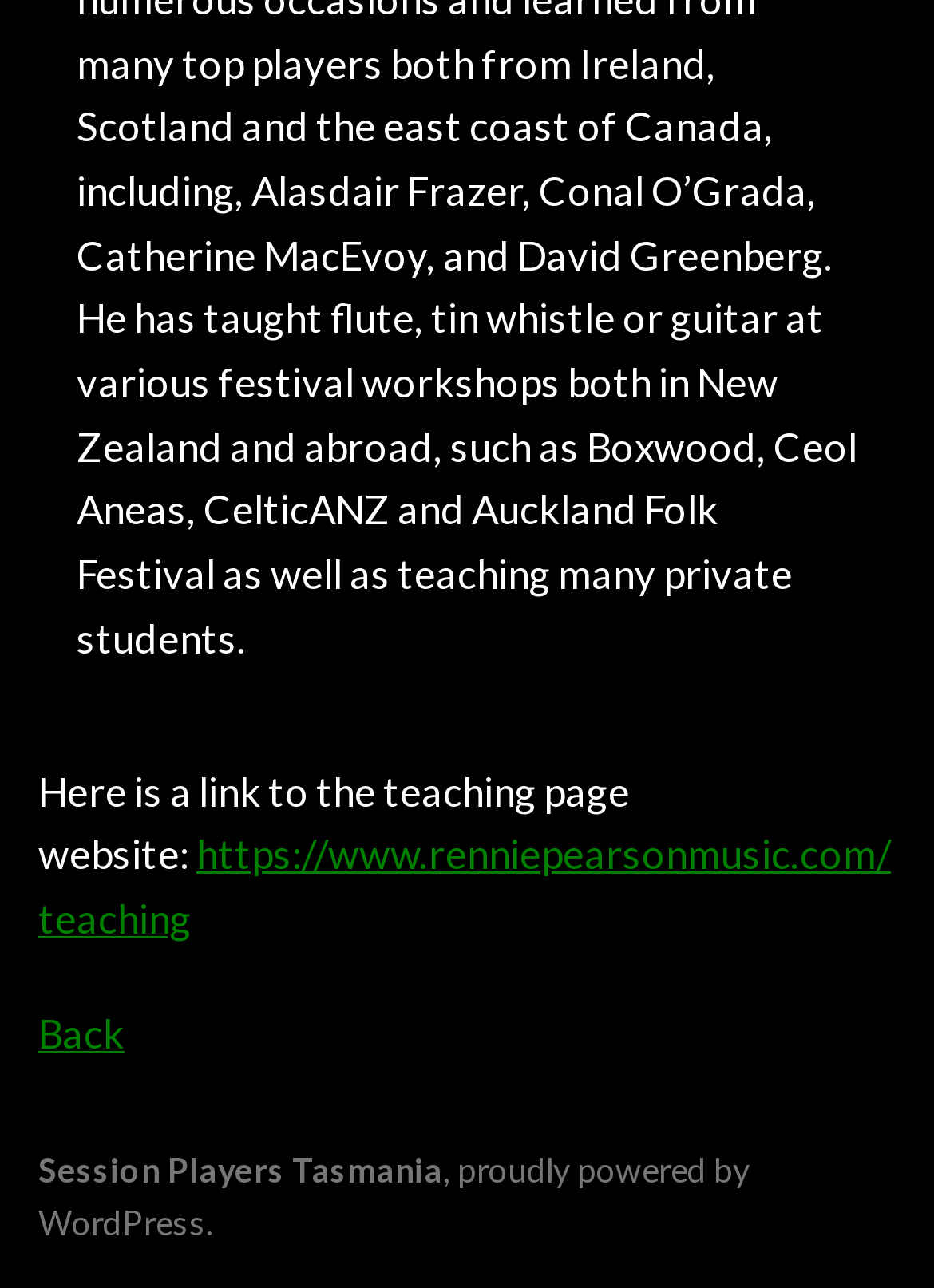How many links are there at the bottom of the webpage?
Provide an in-depth answer to the question, covering all aspects.

There are three links at the bottom of the webpage: 'Session Players Tasmania', 'Back', and 'proudly powered by WordPress'. These links can be identified by their bounding box coordinates, which indicate their vertical position on the webpage.